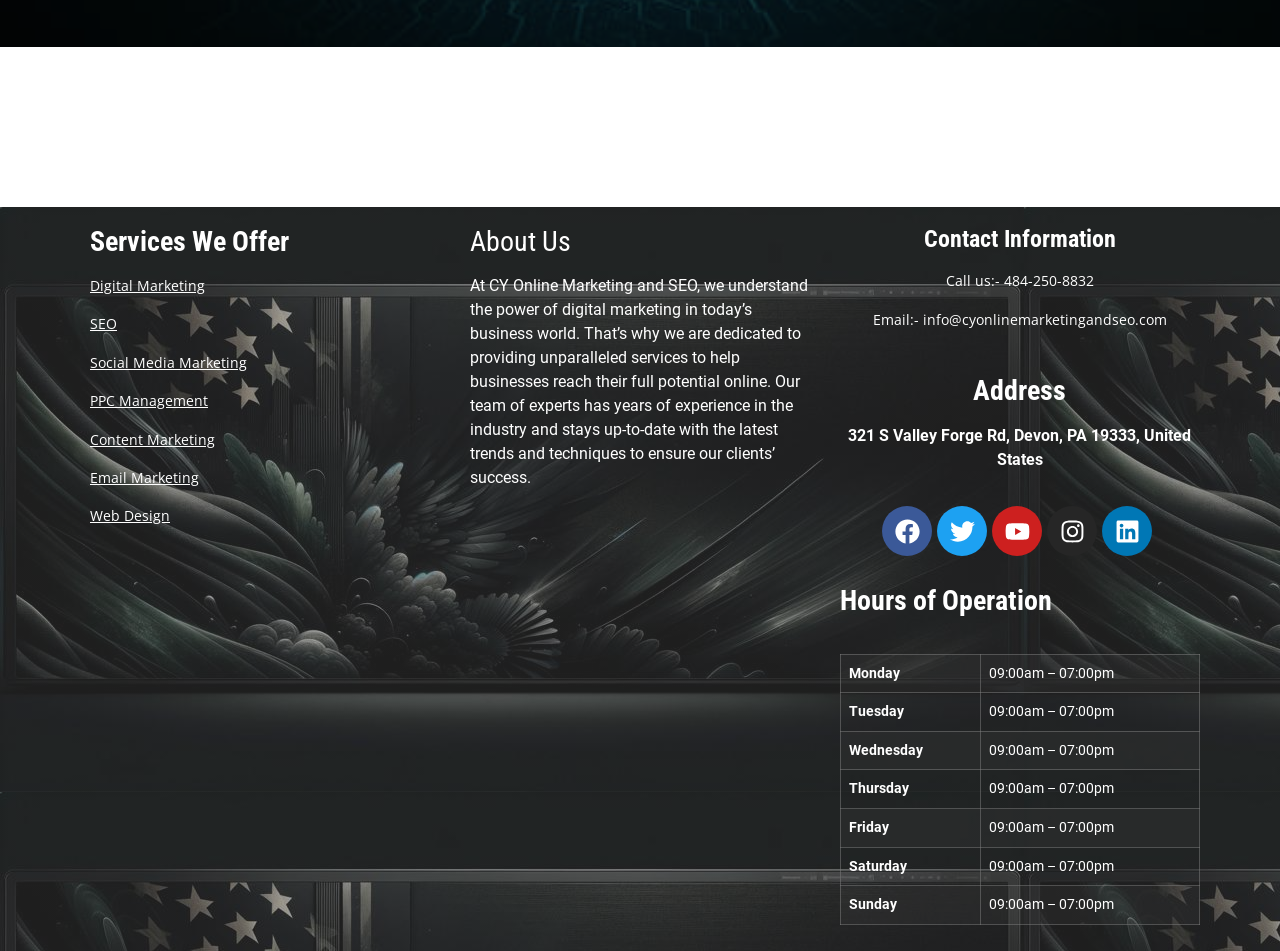What are the hours of operation for CY Online Marketing and SEO?
Please provide a detailed and thorough answer to the question.

The hours of operation are listed in a table under the 'Hours of Operation' heading, which shows that the company operates from 09:00am to 07:00pm from Monday to Sunday.